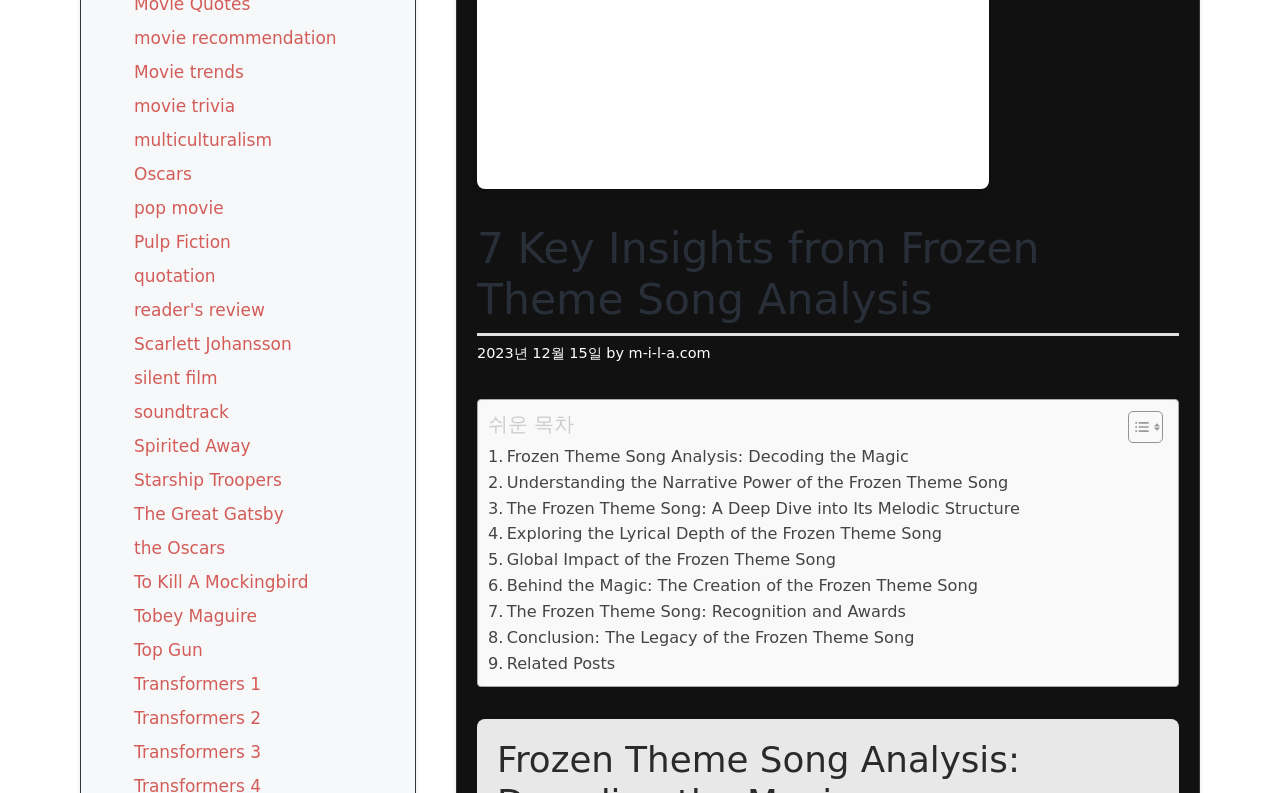Identify the bounding box for the UI element that is described as follows: "How we can help".

None